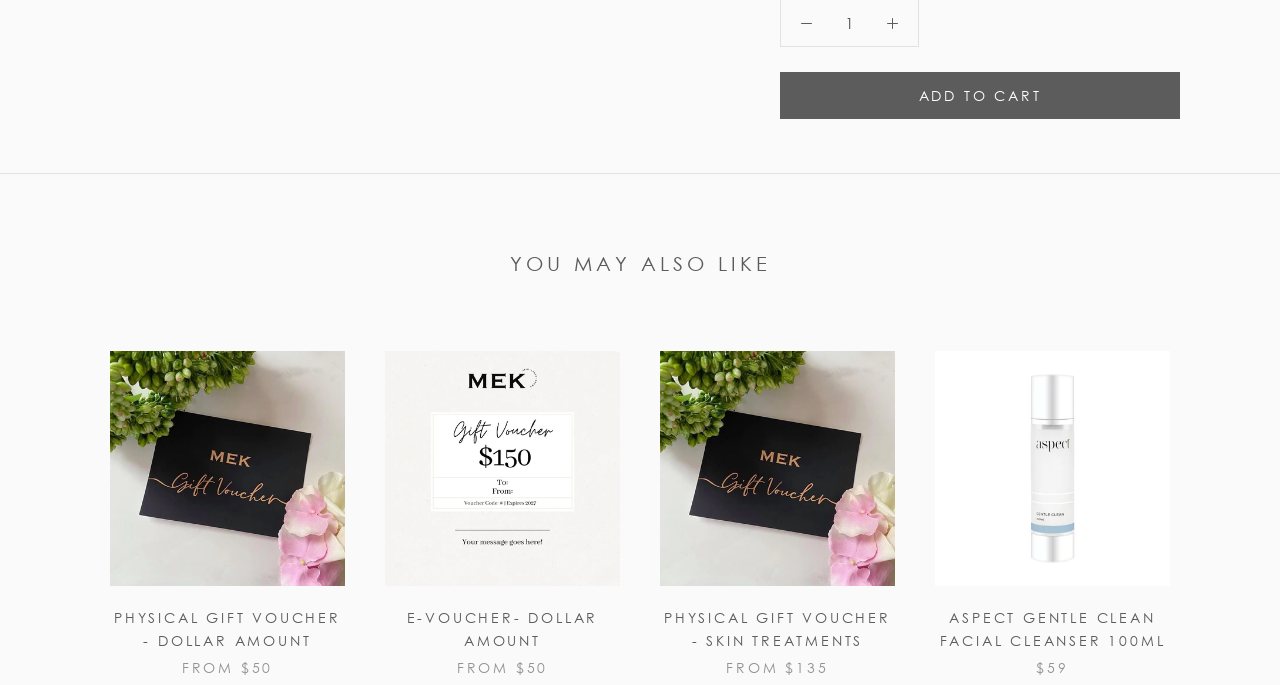Please find and report the bounding box coordinates of the element to click in order to perform the following action: "View the 'Physical Gift Voucher - Dollar Amount' product". The coordinates should be expressed as four float numbers between 0 and 1, in the format [left, top, right, bottom].

[0.086, 0.512, 0.27, 0.855]